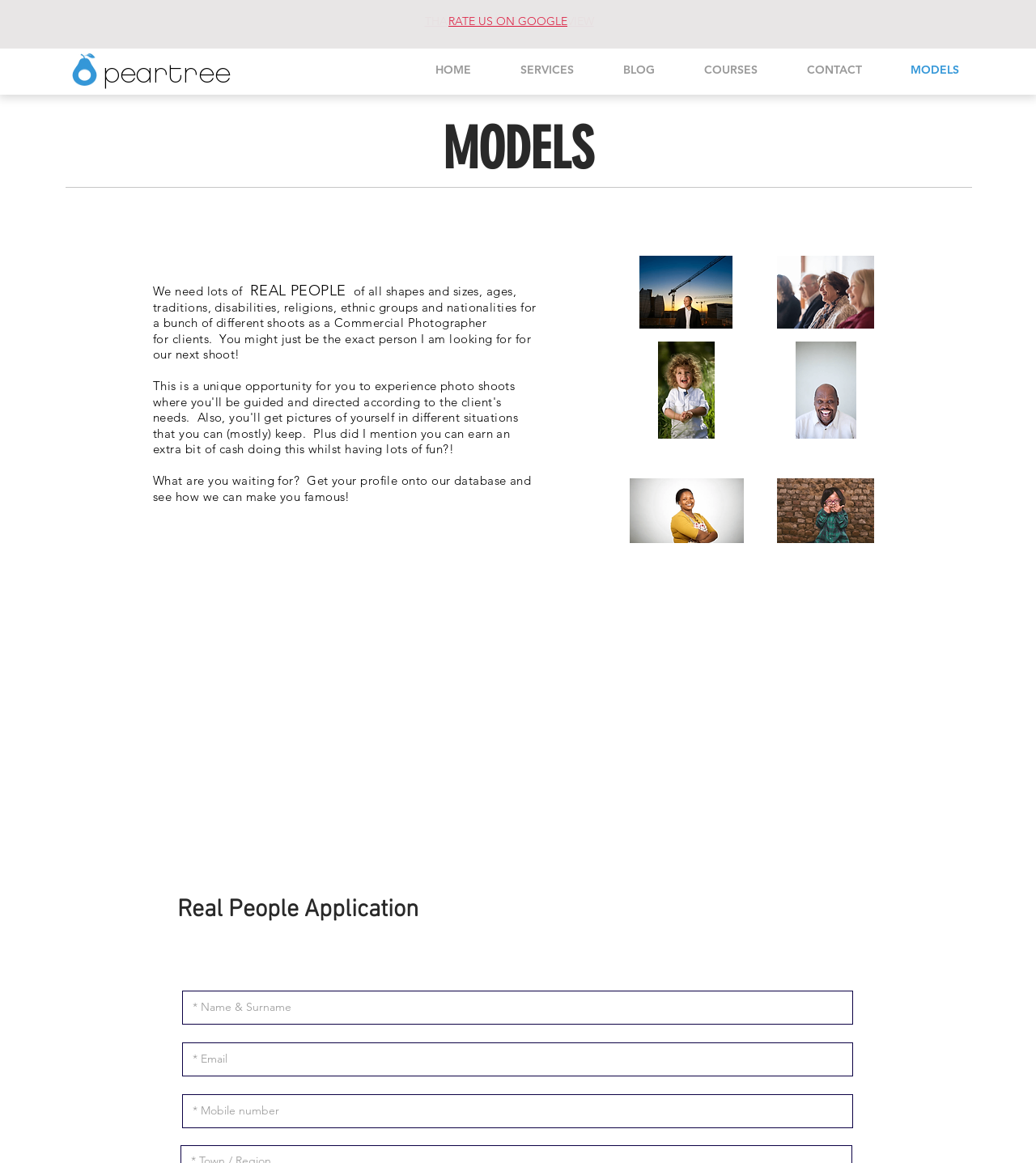Determine the bounding box coordinates for the region that must be clicked to execute the following instruction: "Click on the 'RATE US ON GOOGLE' link".

[0.433, 0.012, 0.548, 0.024]